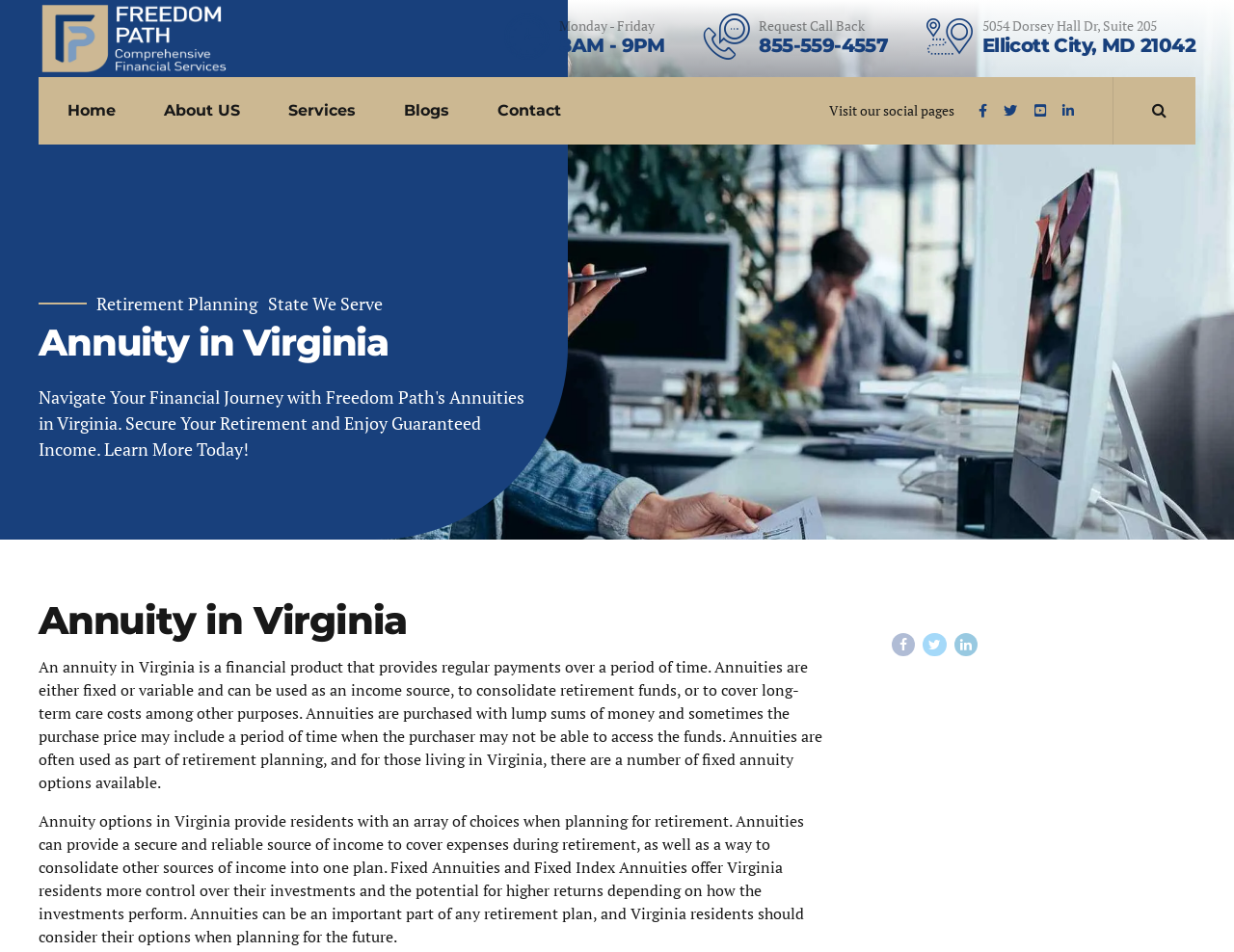Please determine the bounding box coordinates for the UI element described here. Use the format (top-left x, top-left y, bottom-right x, bottom-right y) with values bounded between 0 and 1: Blogs

[0.327, 0.081, 0.364, 0.152]